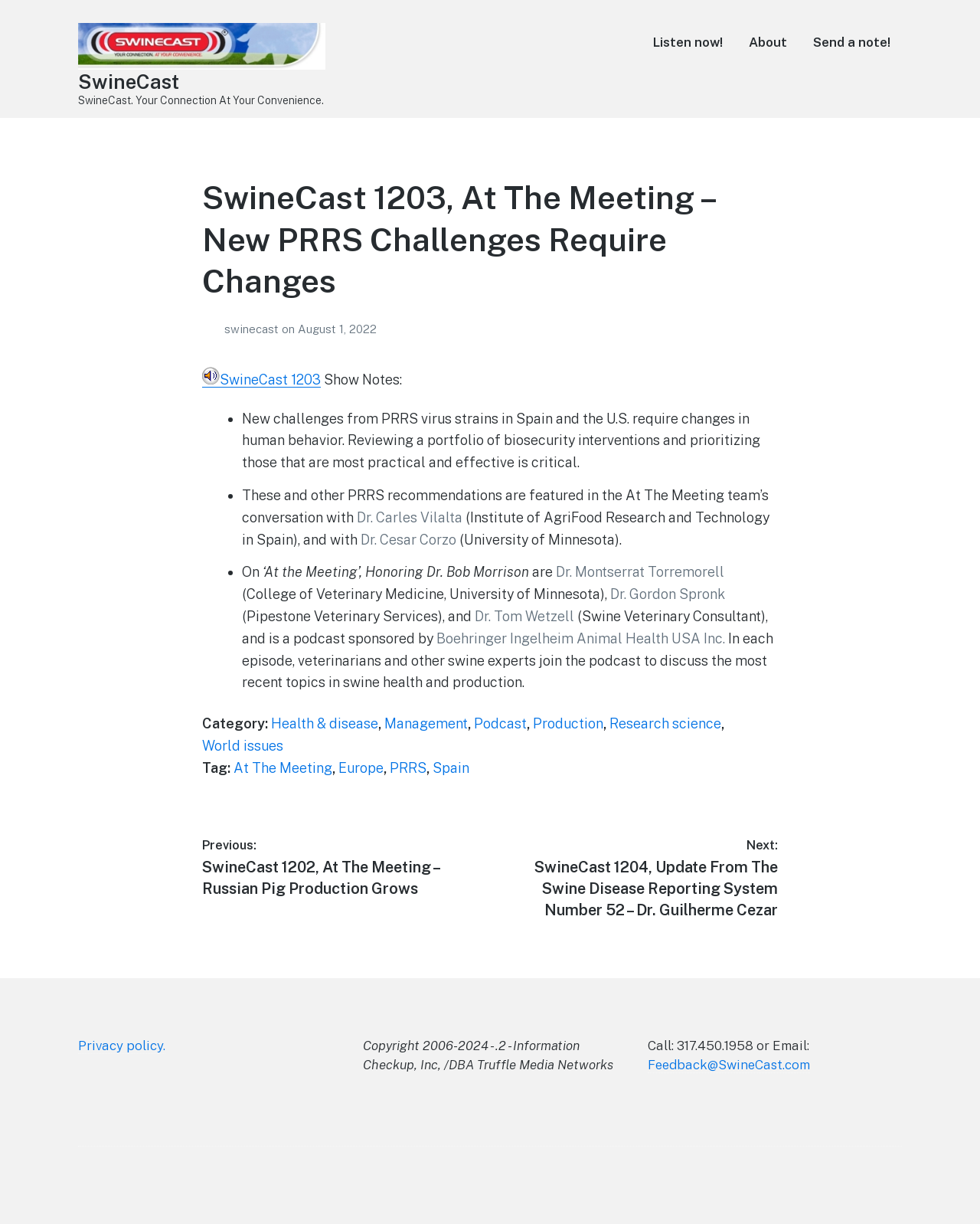What is the category of the podcast episode?
Could you answer the question with a detailed and thorough explanation?

The category of the podcast episode can be found in the show notes, where it says 'Category: Health & disease, Management, Podcast, Production, Research science, World issues'.